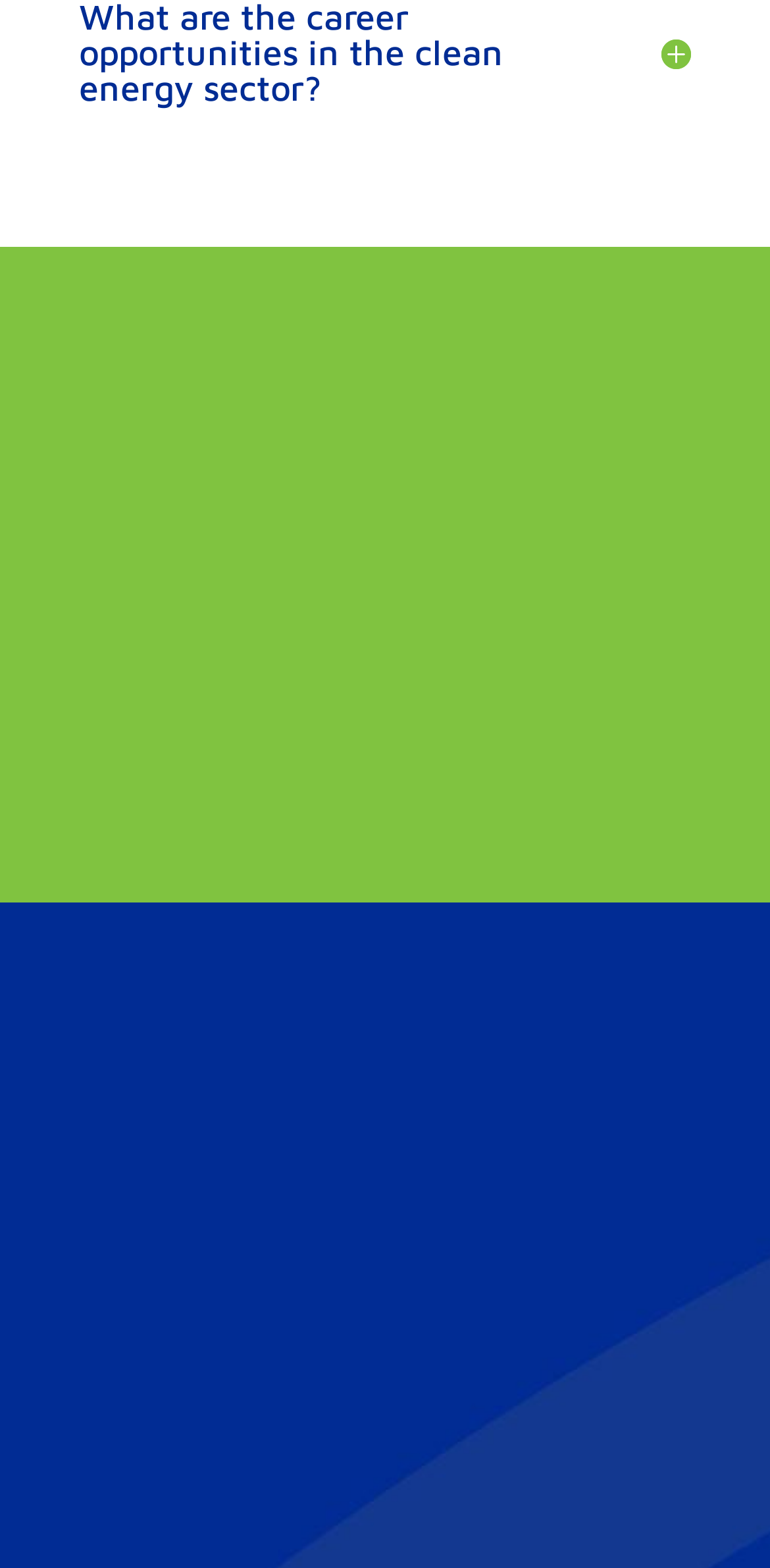Use the information in the screenshot to answer the question comprehensively: Who designed the website?

The website designer's name can be found in the footer section of the webpage, where the copyright information is displayed. The text 'Site by Wharton Curtis, LLC' indicates that Wharton Curtis, LLC is the company that designed the website.